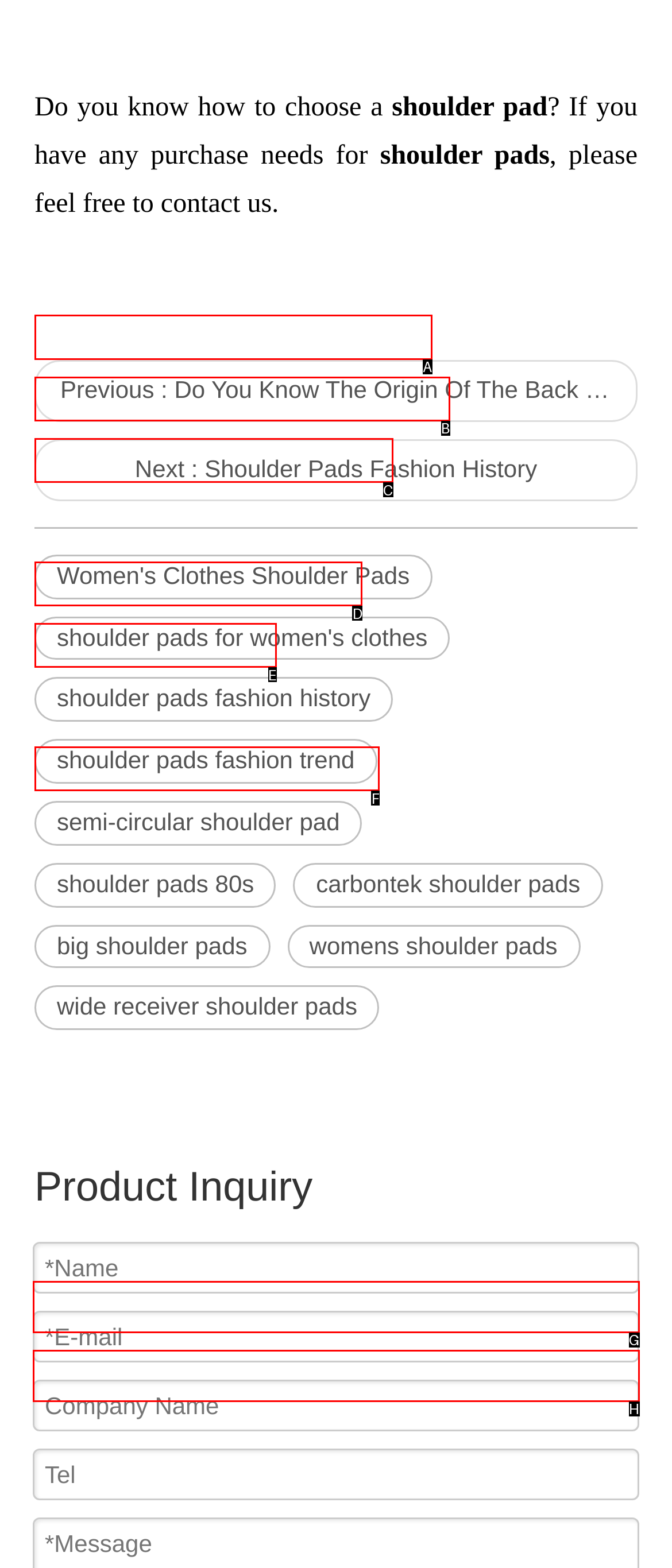From the given options, choose the HTML element that aligns with the description: name="extend4" placeholder="Tel". Respond with the letter of the selected element.

H